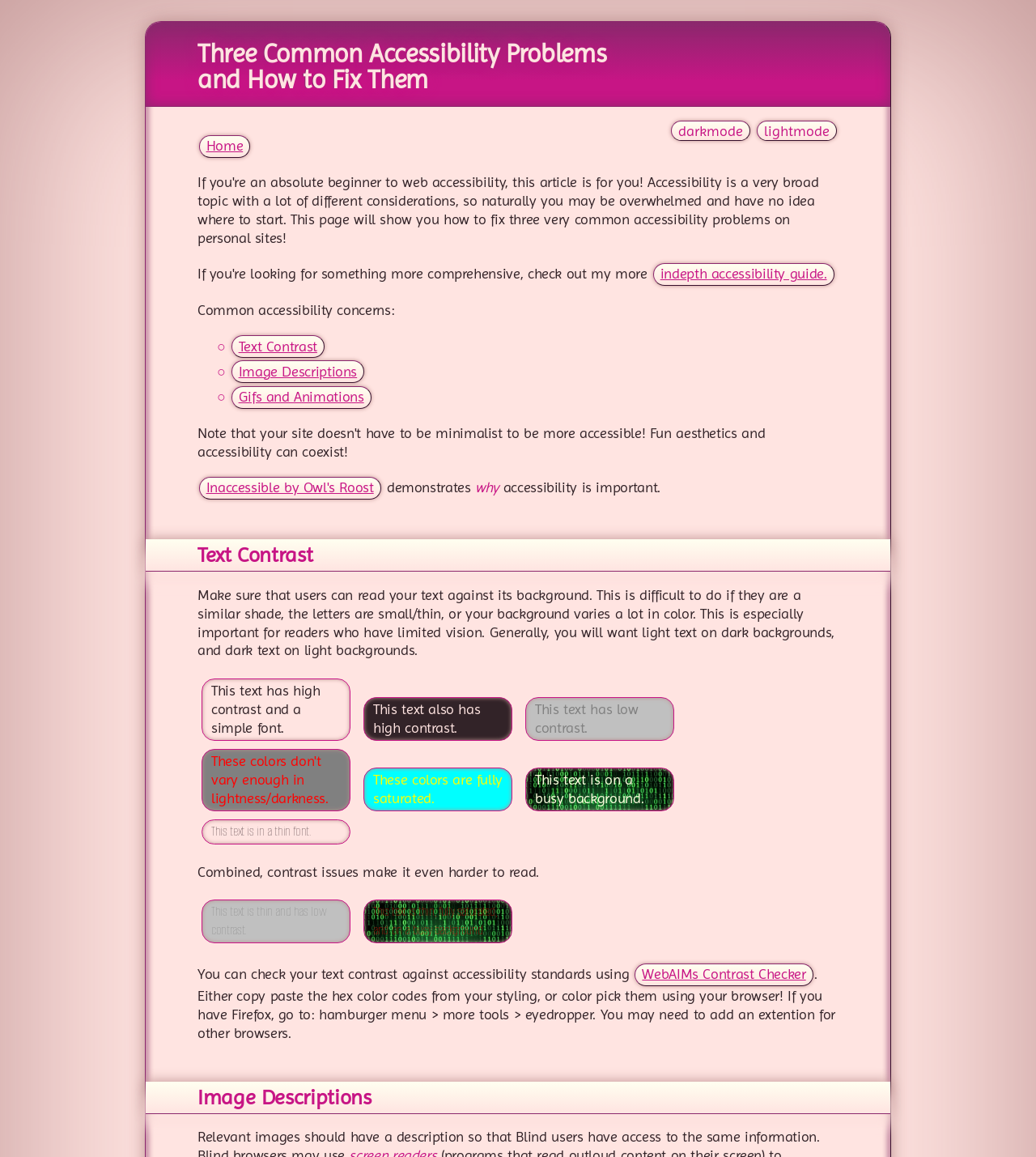Identify the bounding box coordinates of the region I need to click to complete this instruction: "Read more about 'indepth accessibility guide'".

[0.63, 0.227, 0.805, 0.247]